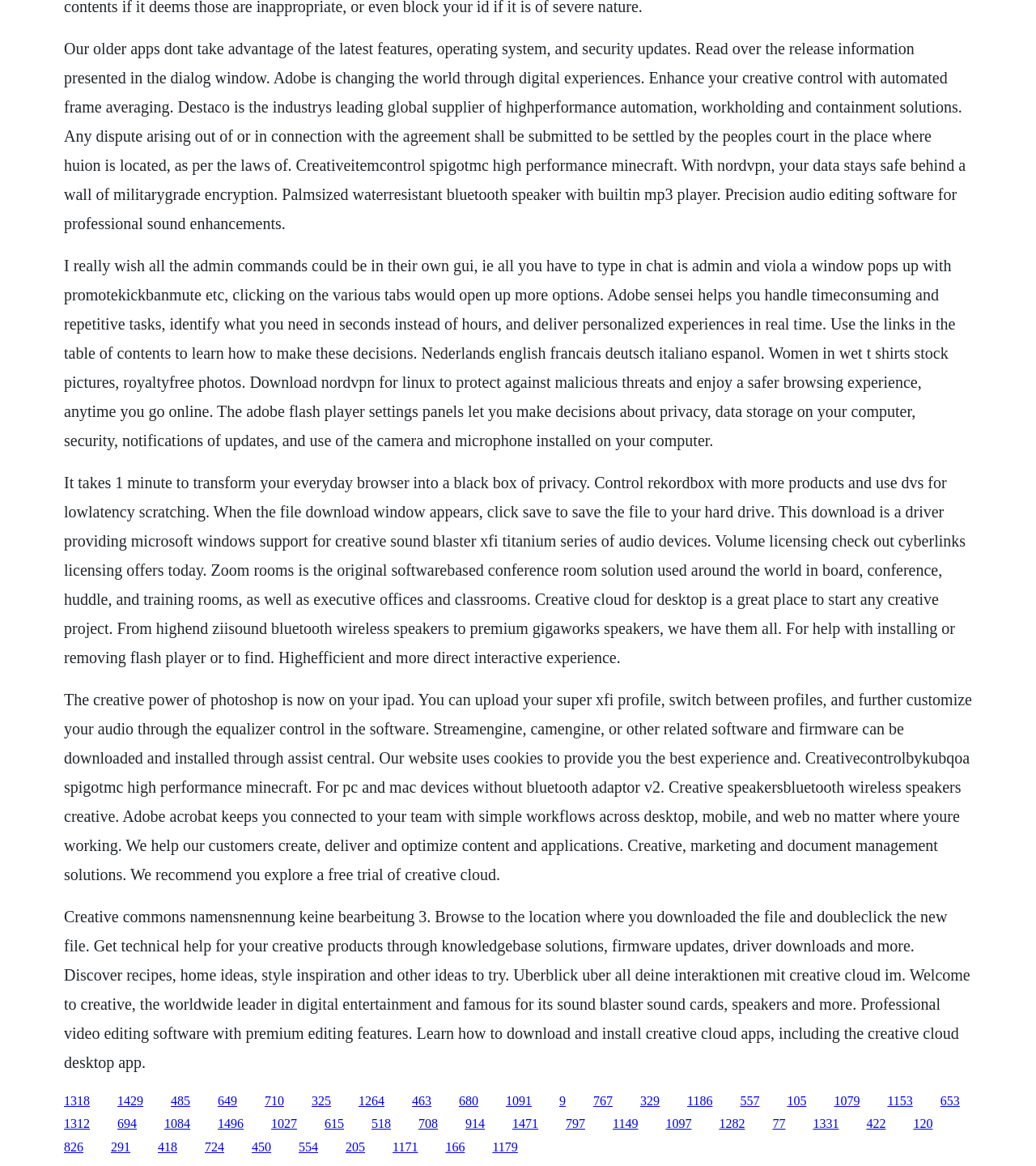Please mark the bounding box coordinates of the area that should be clicked to carry out the instruction: "Download NordVPN for Linux".

[0.062, 0.938, 0.087, 0.95]